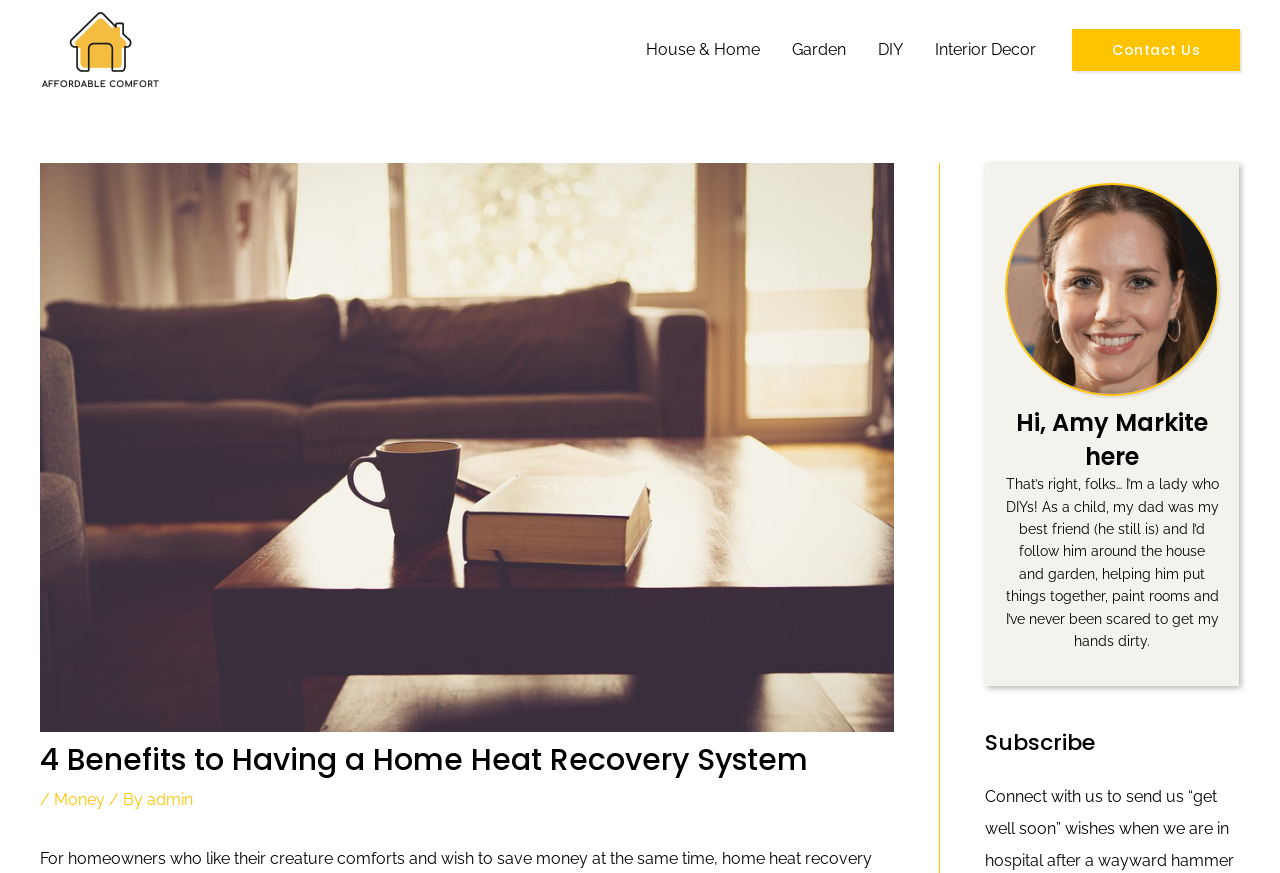Specify the bounding box coordinates of the element's region that should be clicked to achieve the following instruction: "Navigate to the 'House & Home' section". The bounding box coordinates consist of four float numbers between 0 and 1, in the format [left, top, right, bottom].

[0.492, 0.04, 0.606, 0.074]